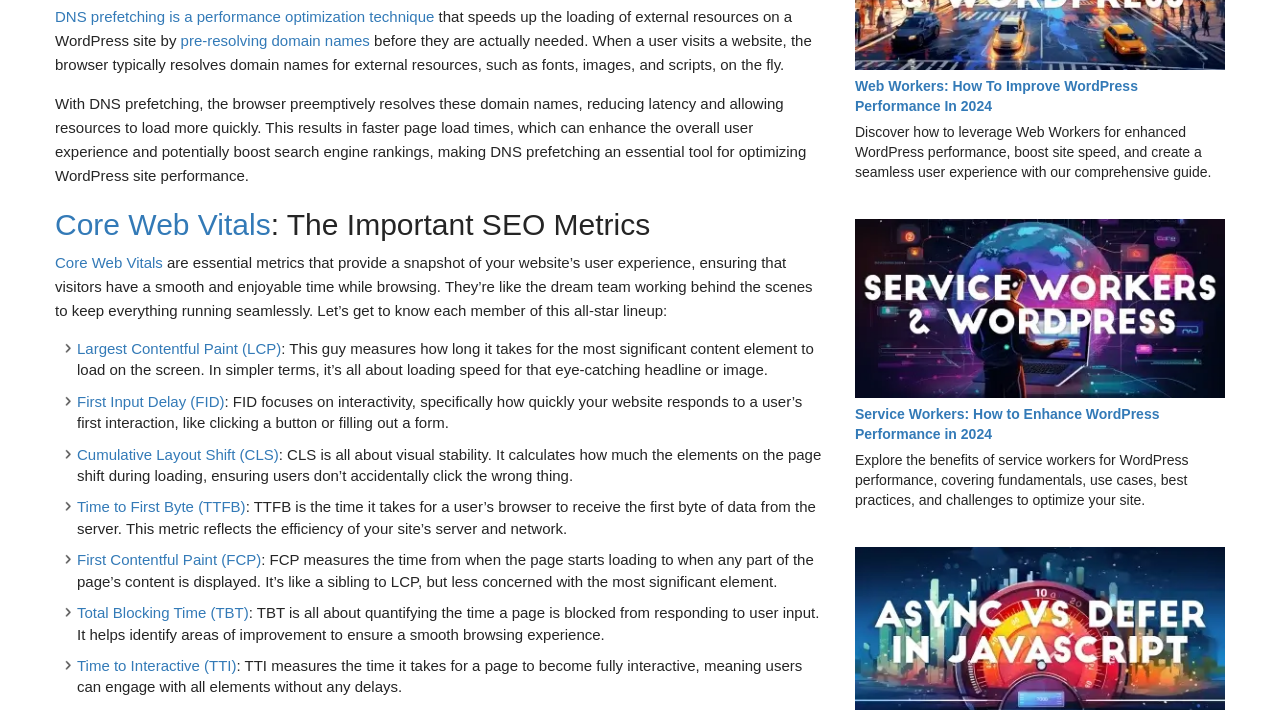What are Core Web Vitals?
Look at the image and respond with a one-word or short-phrase answer.

Essential SEO metrics